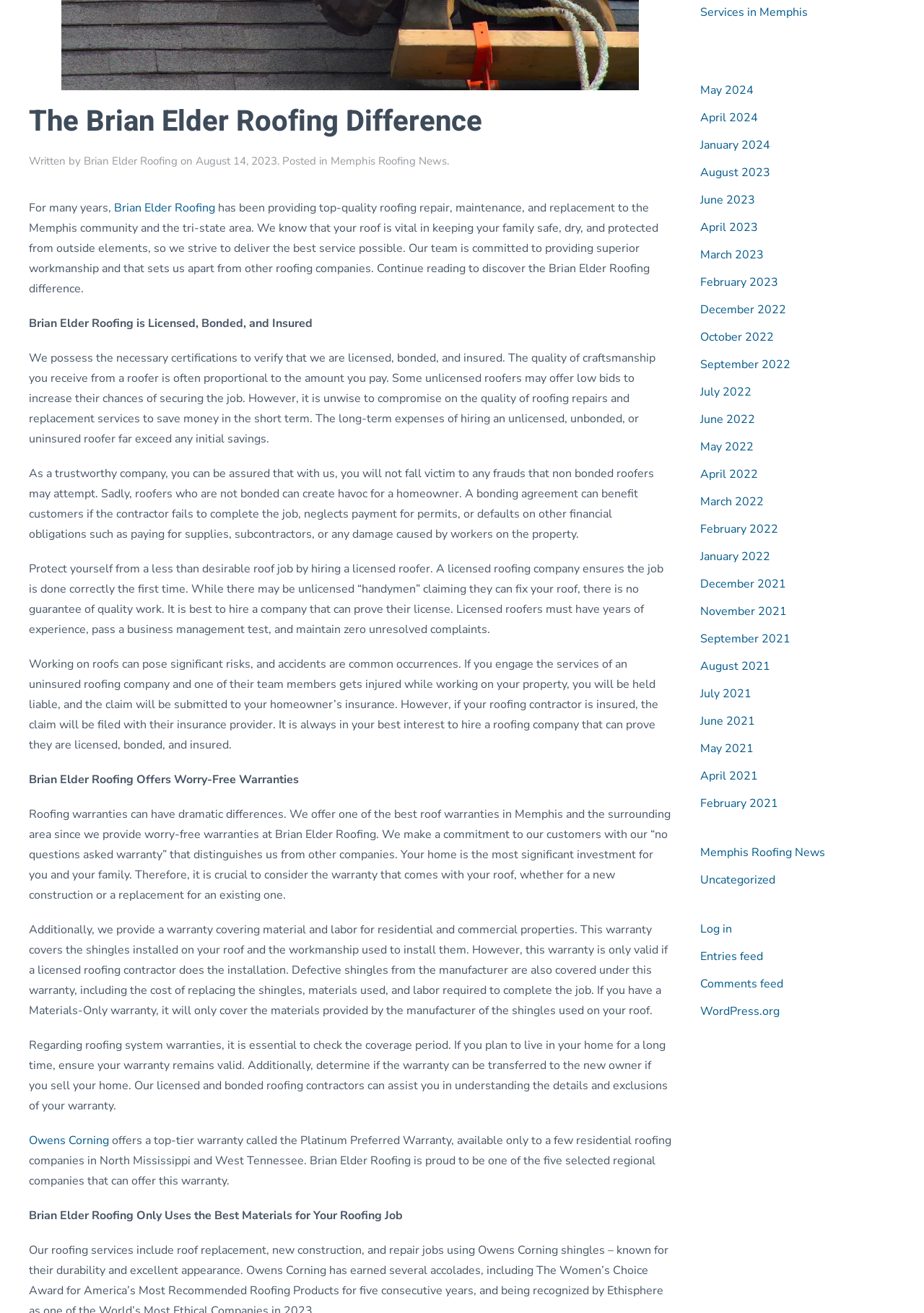Using the provided element description: "Storm Damage Repair", determine the bounding box coordinates of the corresponding UI element in the screenshot.

None